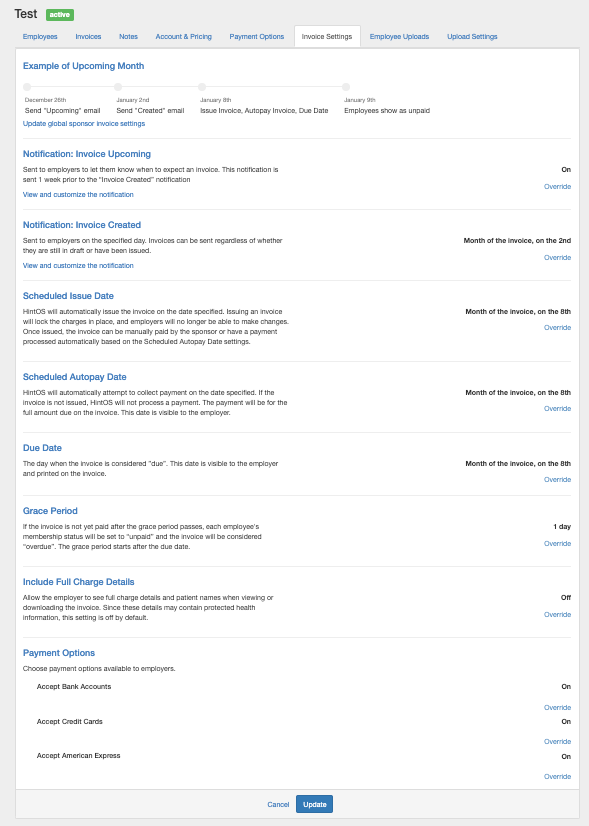Please answer the following question using a single word or phrase: 
What is the function of the 'Update' button?

To save changes